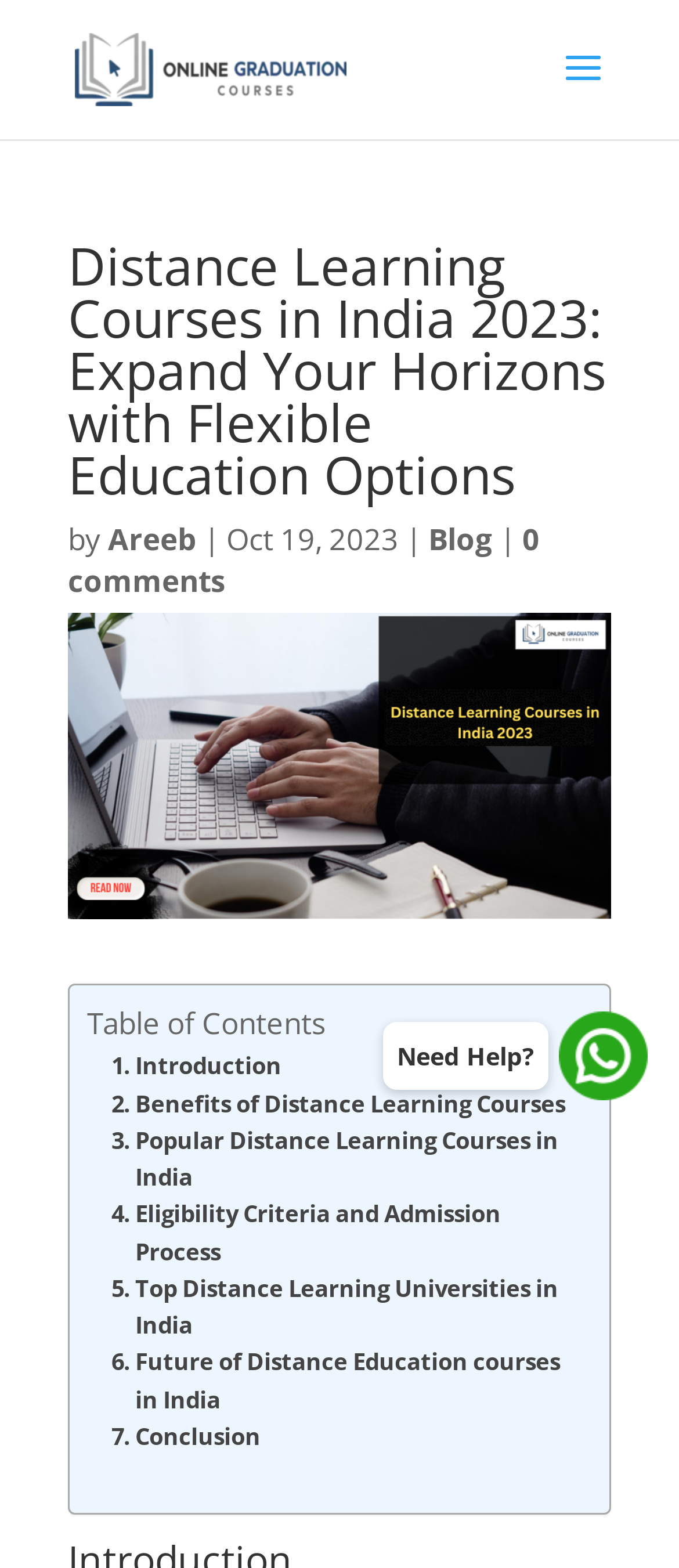Please identify the bounding box coordinates of the clickable region that I should interact with to perform the following instruction: "View the Introduction section". The coordinates should be expressed as four float numbers between 0 and 1, i.e., [left, top, right, bottom].

[0.164, 0.669, 0.415, 0.692]